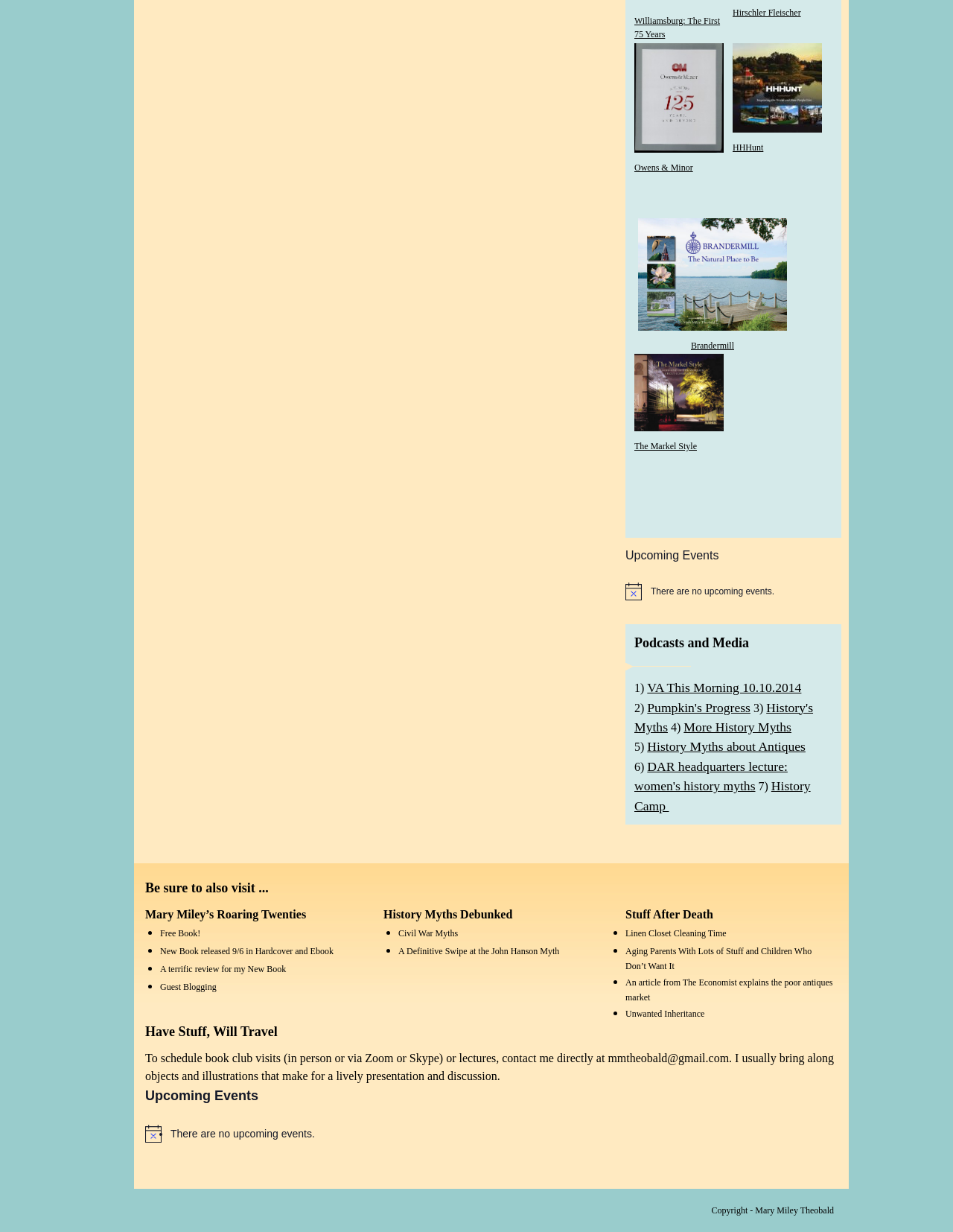Please look at the image and answer the question with a detailed explanation: What is the main topic of the webpage?

Based on the webpage content, I can see that there are multiple sections related to history, such as 'History Myths Debunked', 'Podcasts and Media', and 'Upcoming Events', which suggests that the main topic of the webpage is history and media.